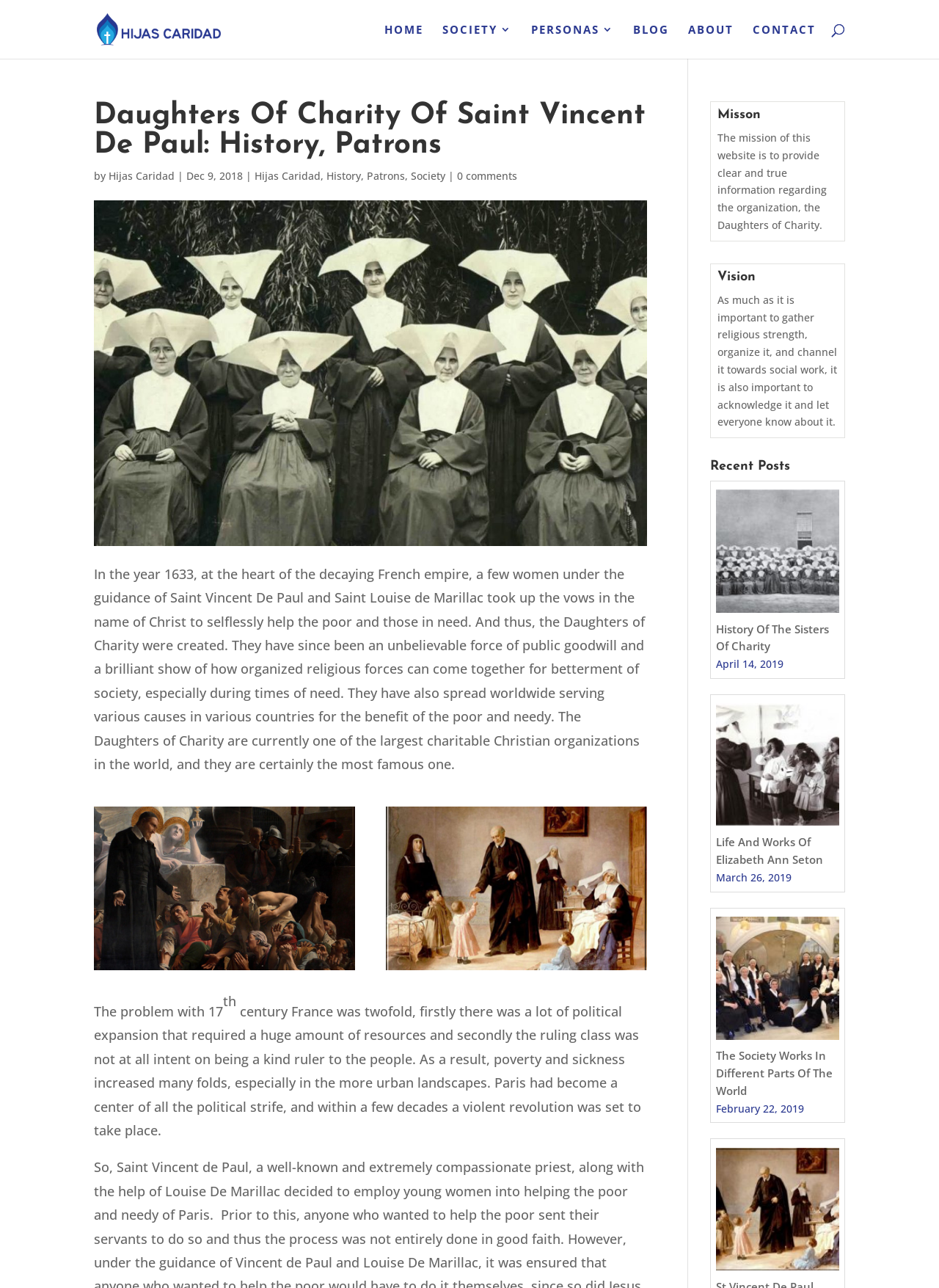Please identify the bounding box coordinates of the element's region that should be clicked to execute the following instruction: "View the Recent Posts". The bounding box coordinates must be four float numbers between 0 and 1, i.e., [left, top, right, bottom].

[0.756, 0.357, 0.9, 0.373]